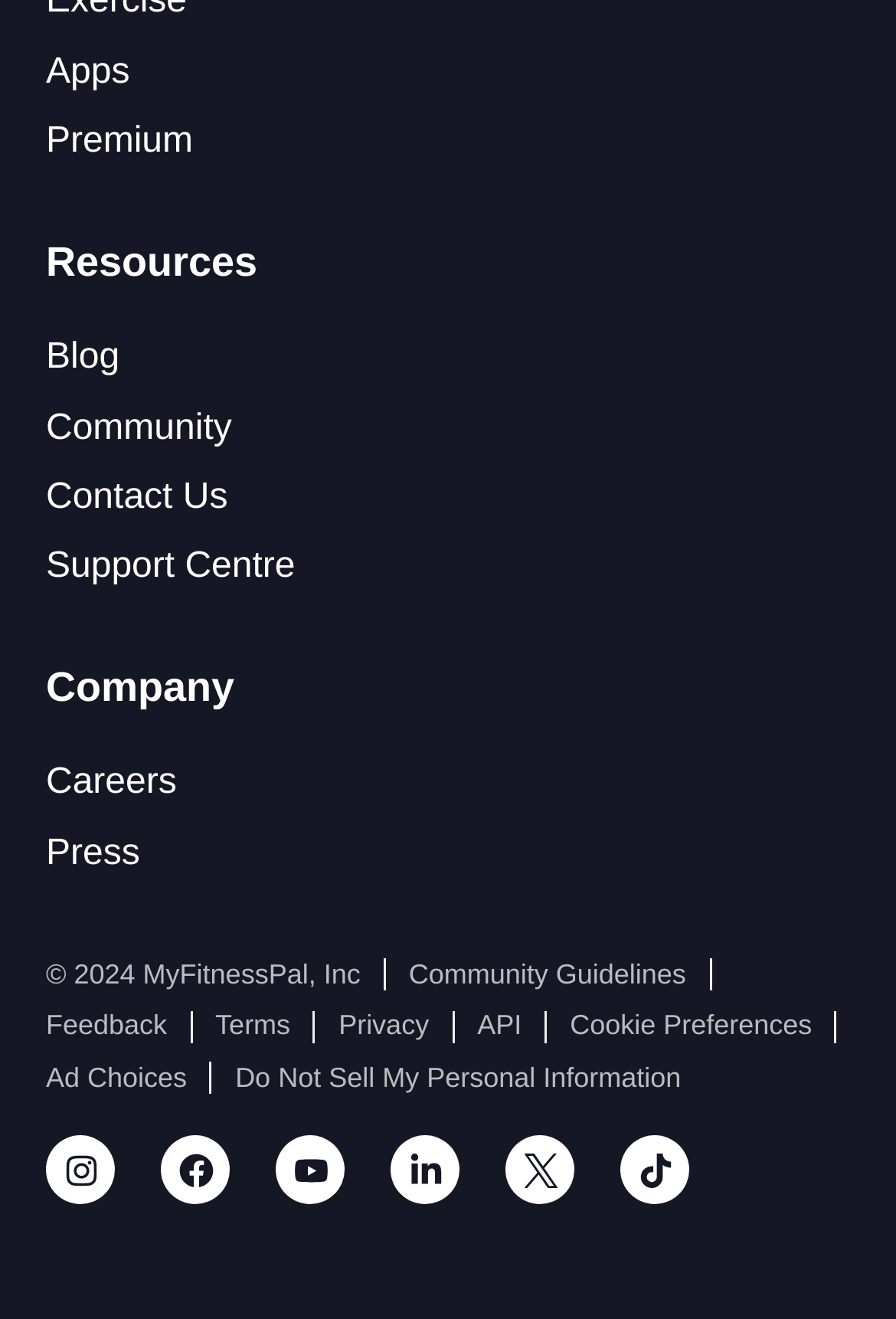Please analyze the image and provide a thorough answer to the question:
What is the last link in the 'Resources' section?

I looked at the 'Resources' section and found the links 'Blog', 'Community', 'Contact Us', and 'Support Centre'. The last link in this section is 'Support Centre'.